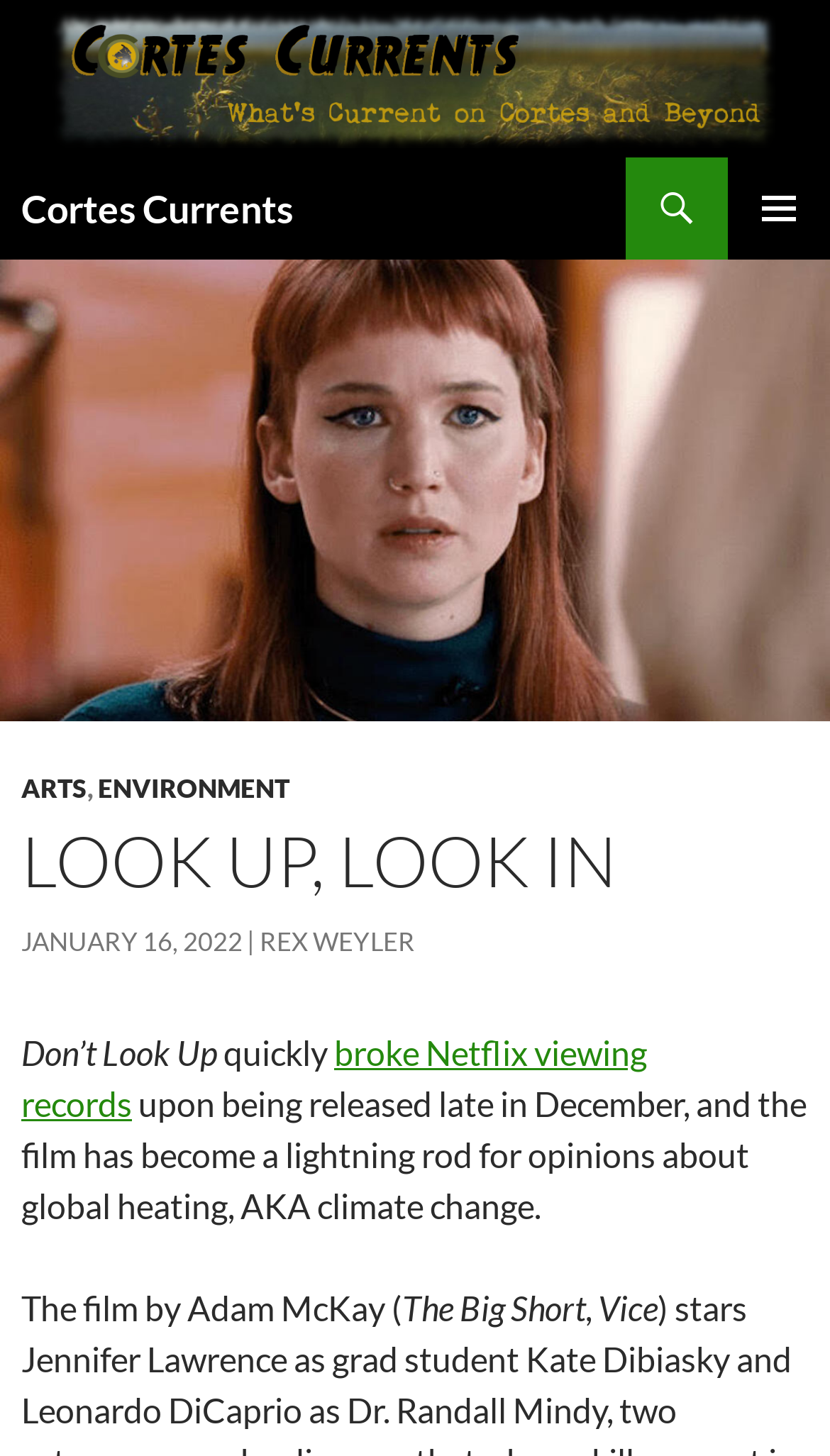Please give a one-word or short phrase response to the following question: 
What is the topic of the film?

climate change